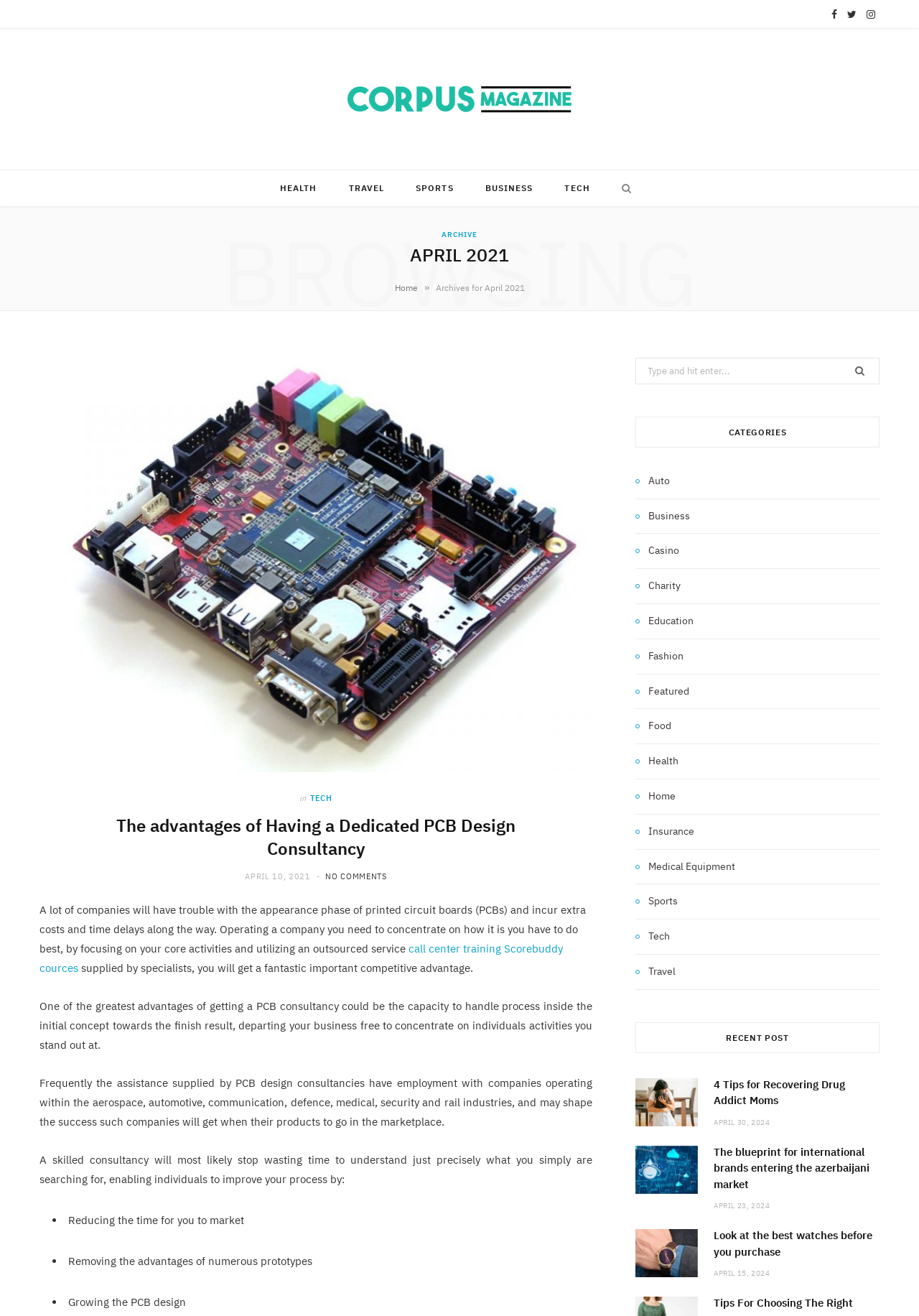Determine the coordinates of the bounding box for the clickable area needed to execute this instruction: "Search for something".

[0.691, 0.272, 0.957, 0.292]